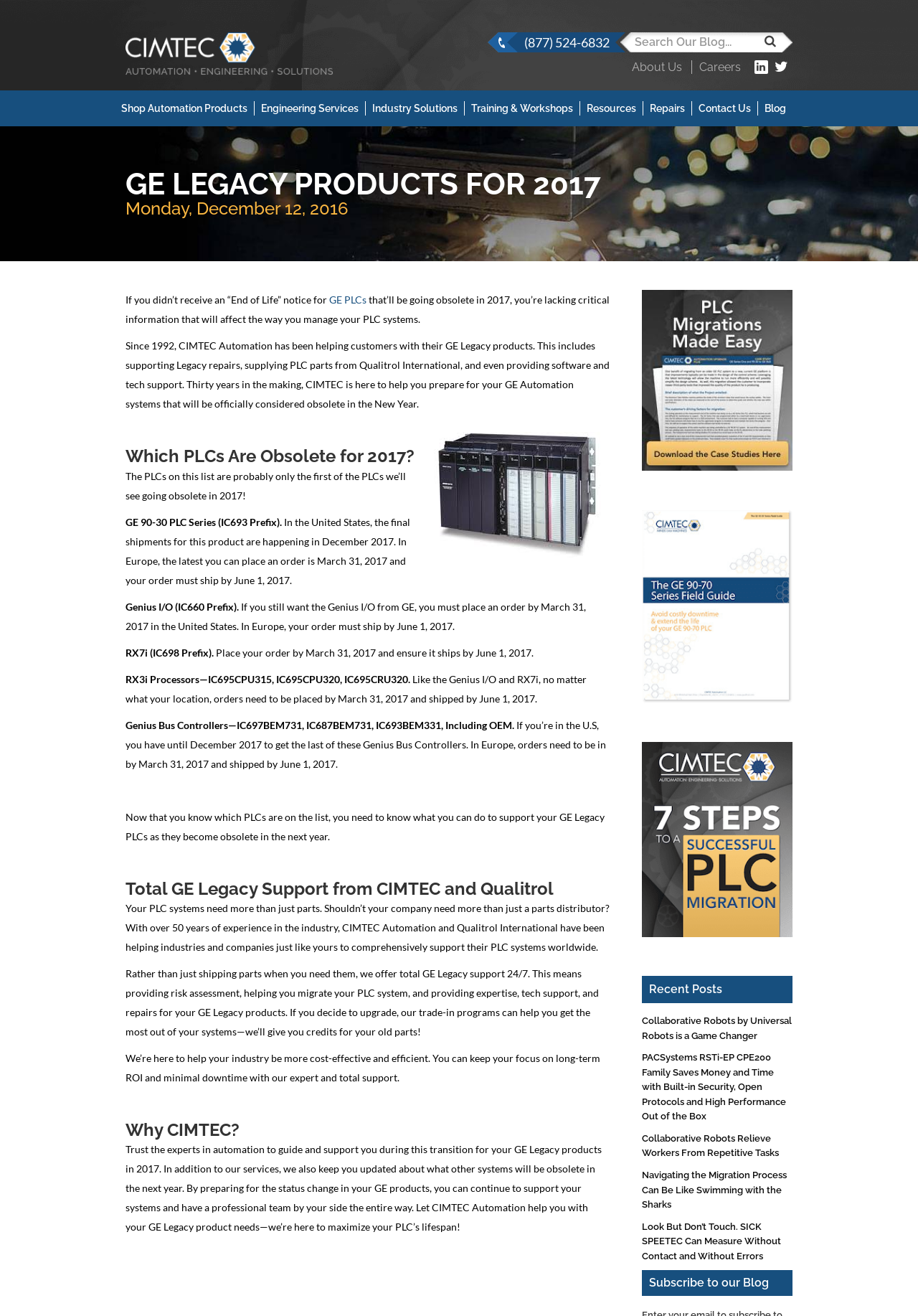Determine the bounding box coordinates of the region that needs to be clicked to achieve the task: "Read the blog post about GE Legacy Products for 2017".

[0.137, 0.129, 0.863, 0.151]